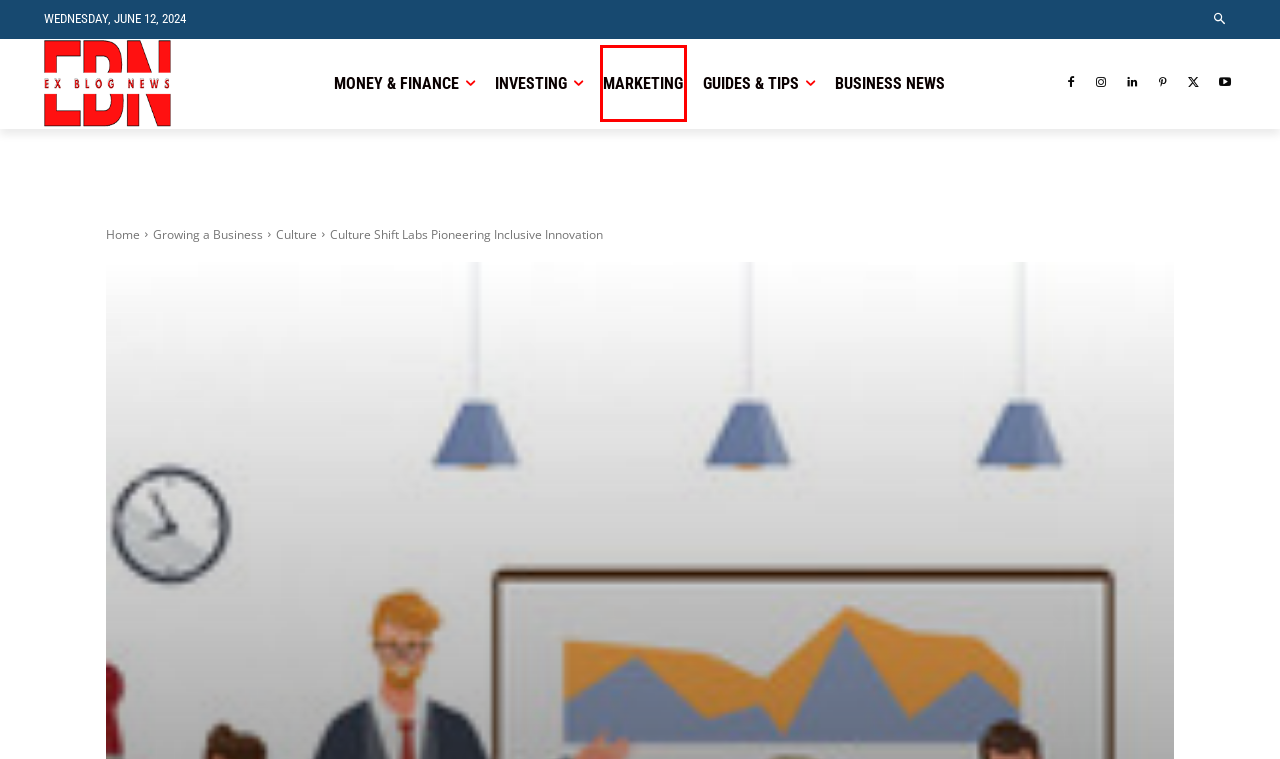Look at the screenshot of a webpage that includes a red bounding box around a UI element. Select the most appropriate webpage description that matches the page seen after clicking the highlighted element. Here are the candidates:
A. Archives Culture | Exblog News
B. Exblog News
C. Archives Marketing | Exblog News
D. Archives Growing a Business | Exblog News
E. Archives Accounting | Exblog News
F. Design Management Company can Drive Innovation
G. Sitemap | Exblog News
H. Archives Business News | Exblog News

C